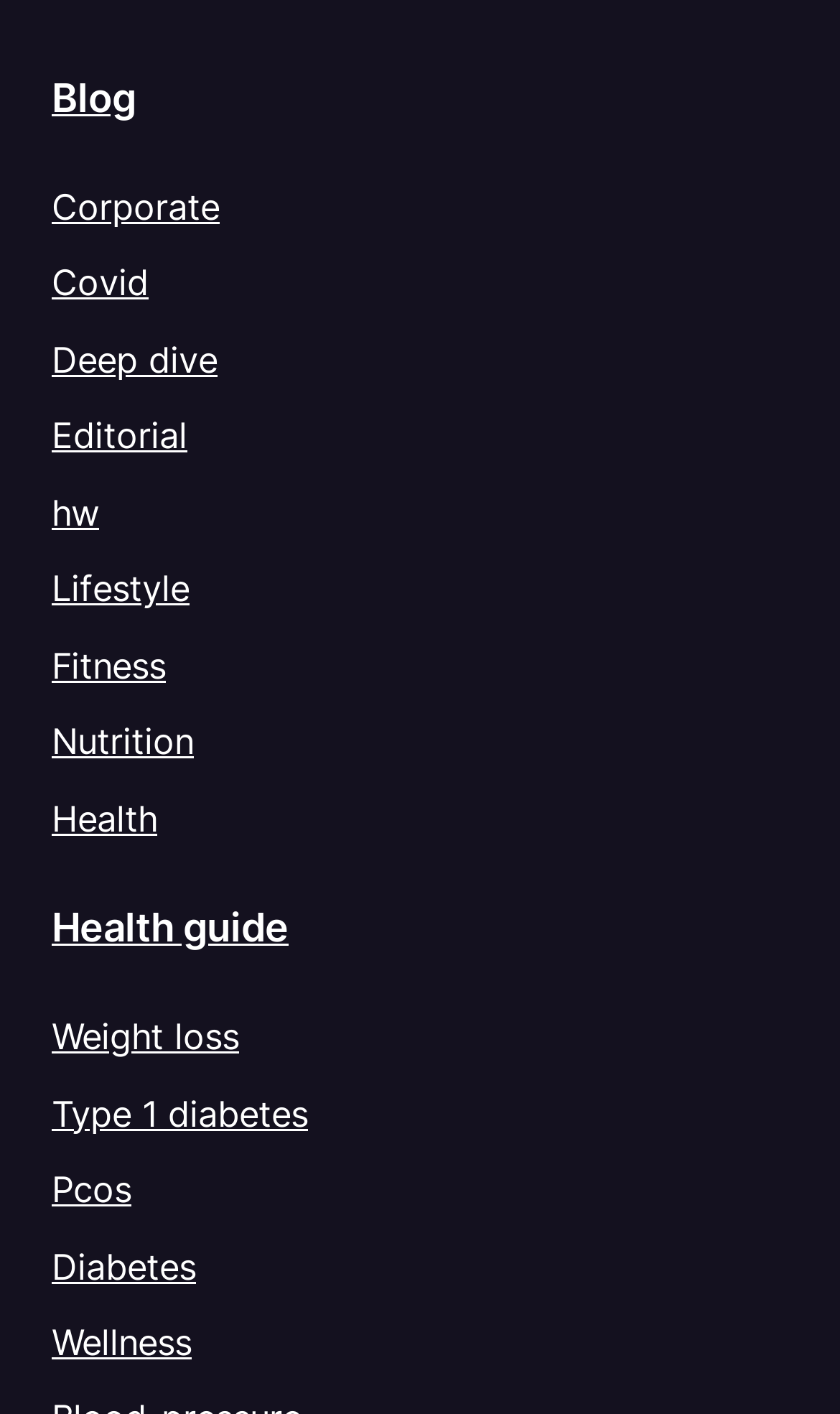Please provide a brief answer to the question using only one word or phrase: 
How many health-related categories are available in the menu?

7